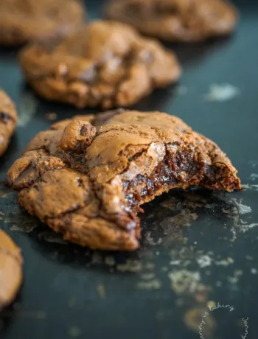Offer an in-depth description of the image shown.

In this mouthwatering close-up, a delicious batch of chocolate brownie cookies is showcased on a dark surface. The image highlights a cookie with a delightful bite taken out of it, revealing its rich, gooey chocolate center. The texture appears soft and chewy, with a slightly cracked exterior typical of freshly baked brownies. These cookies are served warm, hinting at the perfect blend of sweetness and indulgence. Accompanying the cookies, the blurred background suggests more treats, enhancing the dessert's appeal and inviting viewers to indulge in this tempting confection. These "Zartschmelzene Brownie-Cookies" are not only visually irresistible but are also a popular choice among dessert lovers, making them a featured item in a roundup of favorite recipes.